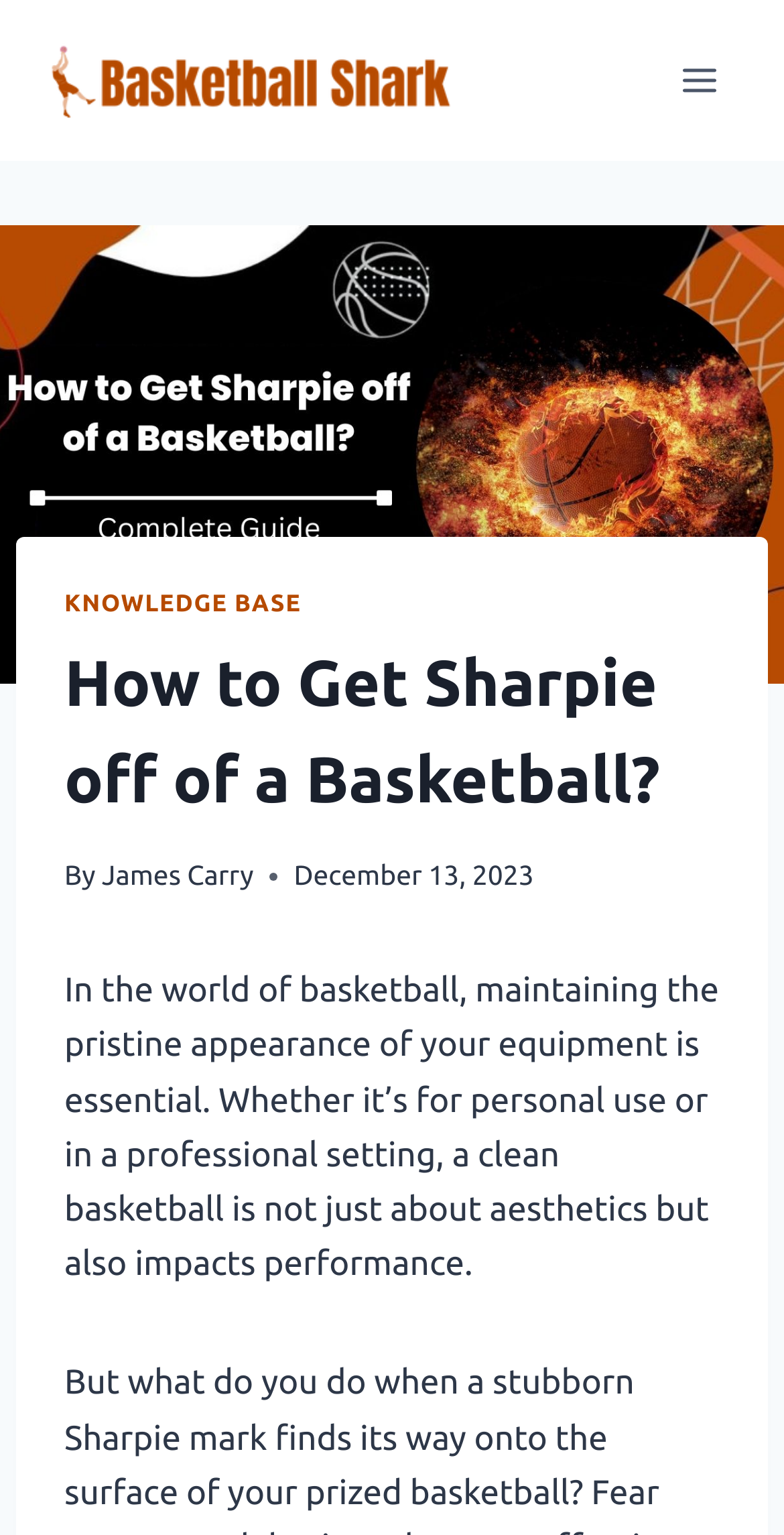When was this article published?
Refer to the image and give a detailed answer to the query.

The publication date of this article is mentioned in the header section, where it says 'December 13, 2023'. This information is provided to give an idea of when the article was written and published.